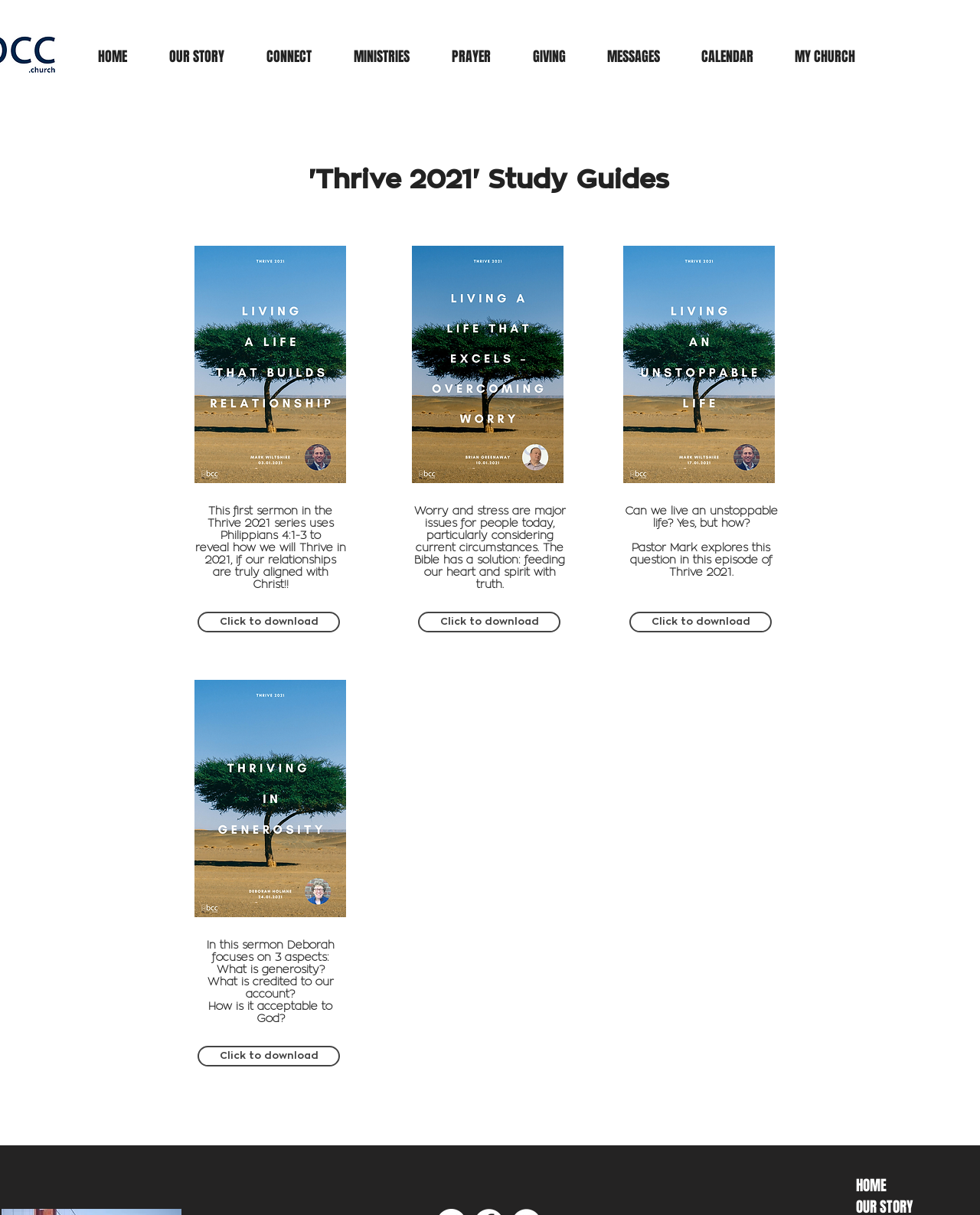Please answer the following question using a single word or phrase: 
What is the main theme of this webpage?

Study guides